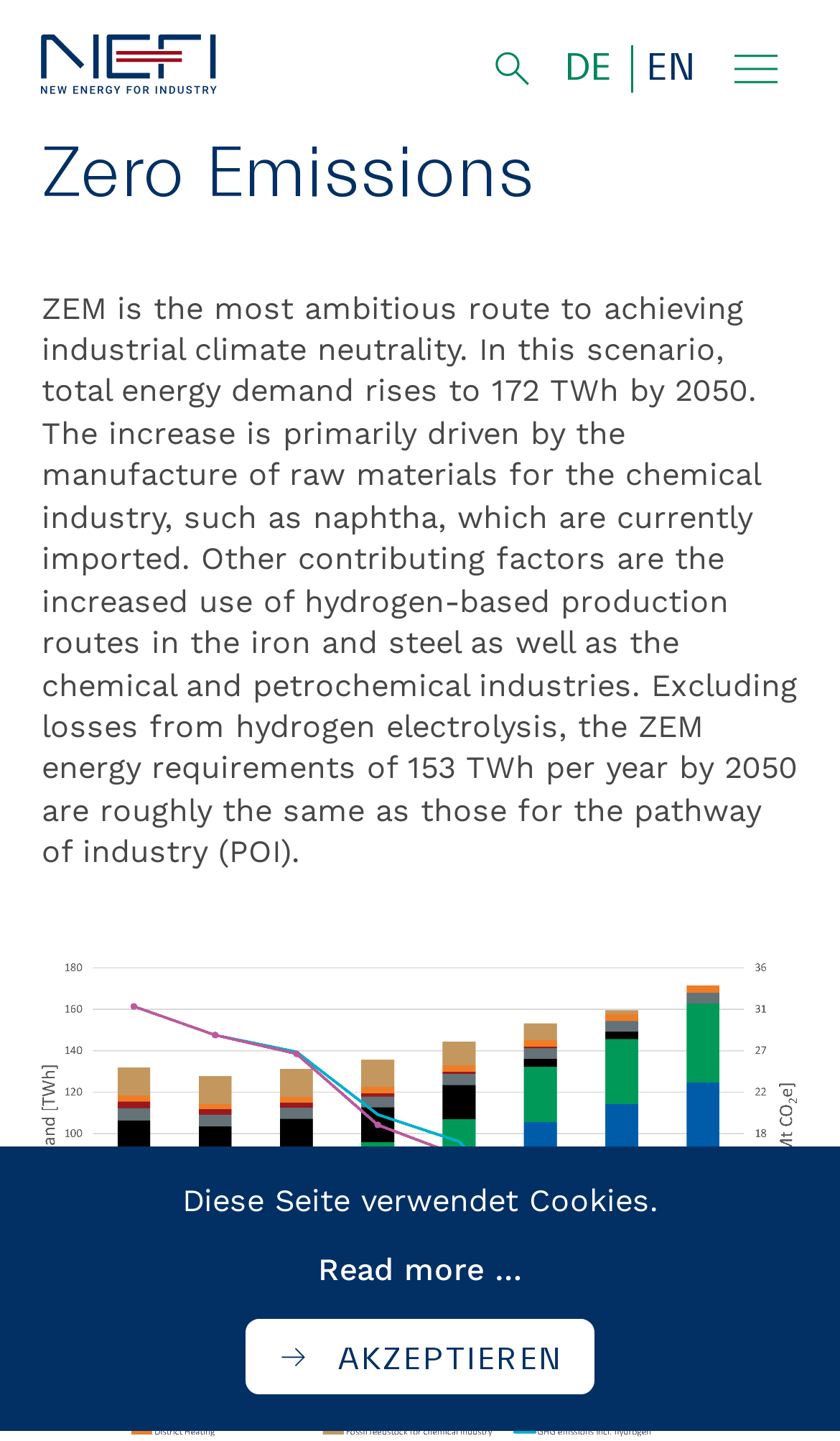Determine the bounding box coordinates for the clickable element to execute this instruction: "Subscribe to the NEFI newsletter". Provide the coordinates as four float numbers between 0 and 1, i.e., [left, top, right, bottom].

[0.317, 0.595, 0.683, 0.645]